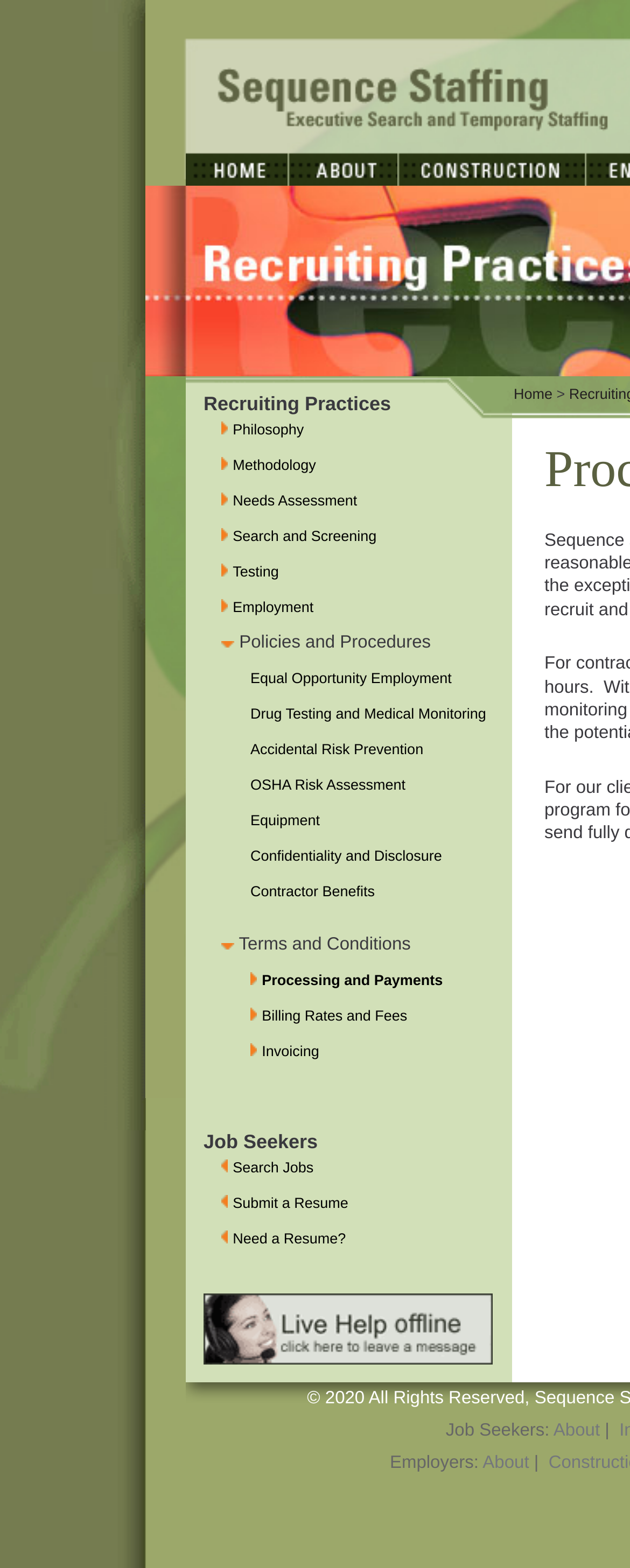How many links are available in the Recruiting Practices section?
Observe the image and answer the question with a one-word or short phrase response.

13